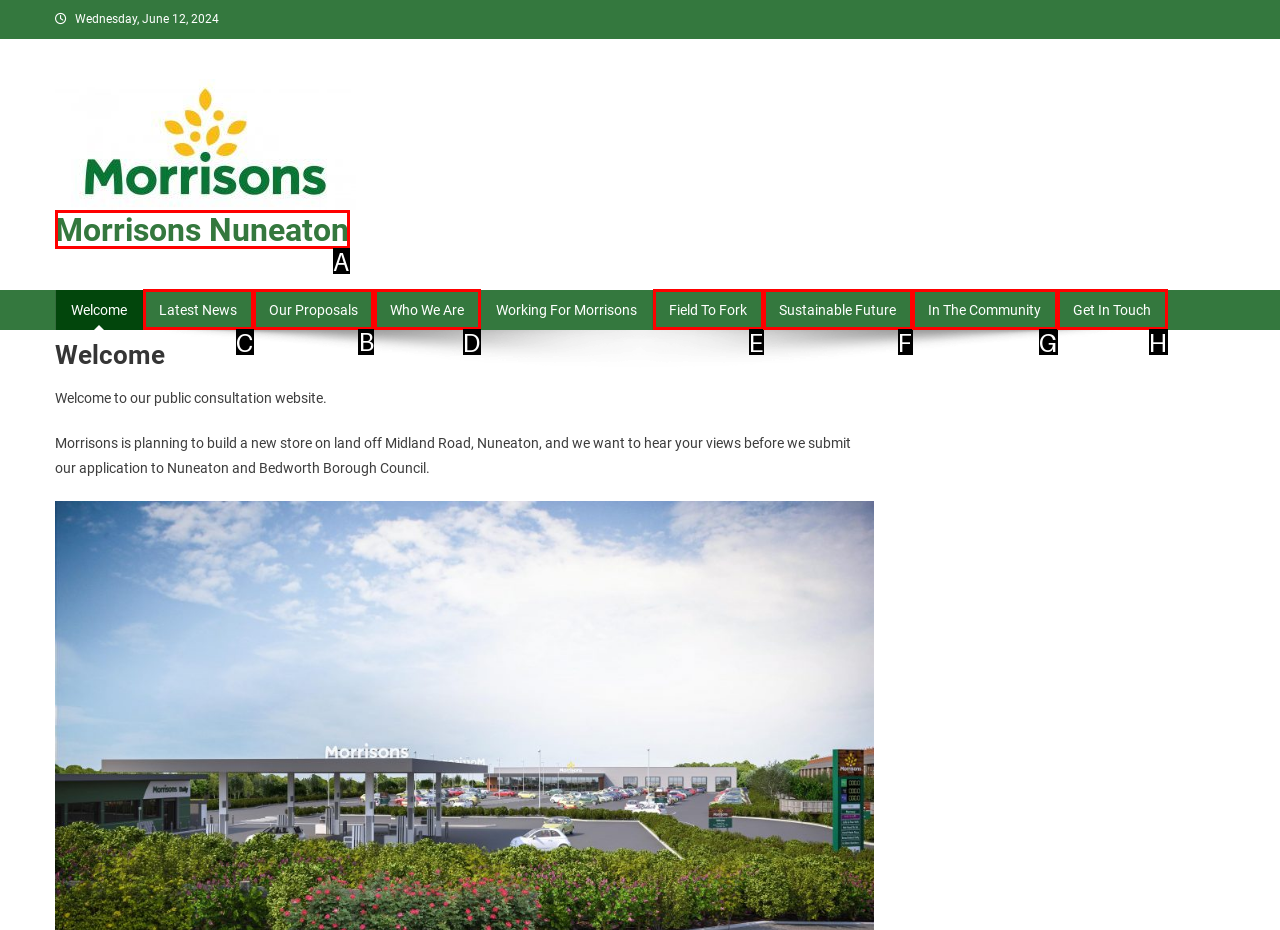To complete the task: view the proposals of Morrisons, which option should I click? Answer with the appropriate letter from the provided choices.

B